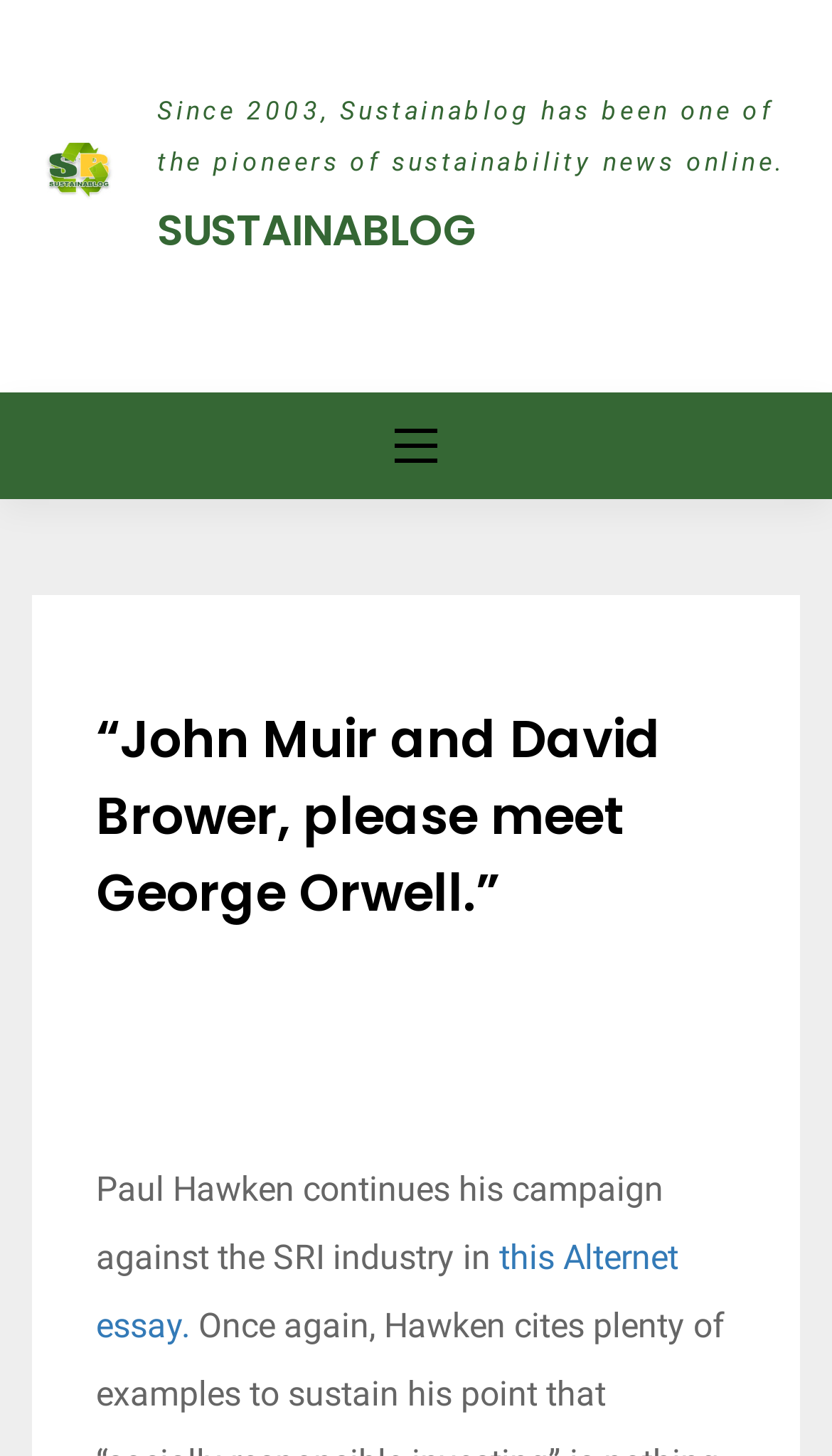Offer an extensive depiction of the webpage and its key elements.

The webpage appears to be a blog post or article page. At the top, there is a logo image and a link to "Sustainablog" on the left, accompanied by a brief description of the blog, "Since 2003, Sustainablog has been one of the pioneers of sustainability news online." To the right of this section, there is a larger link to "SUSTAINABLOG".

Below this top section, there is a main content area. The title of the article, "“John Muir and David Brower, please meet George Orwell.”", is prominently displayed in a heading. The article's introduction or summary follows, stating that "Paul Hawken continues his campaign against the SRI industry in this Alternet essay." The phrase "this Alternet essay" is a clickable link.

On the right side of the page, there is a button, although its purpose is not clear from the provided information.